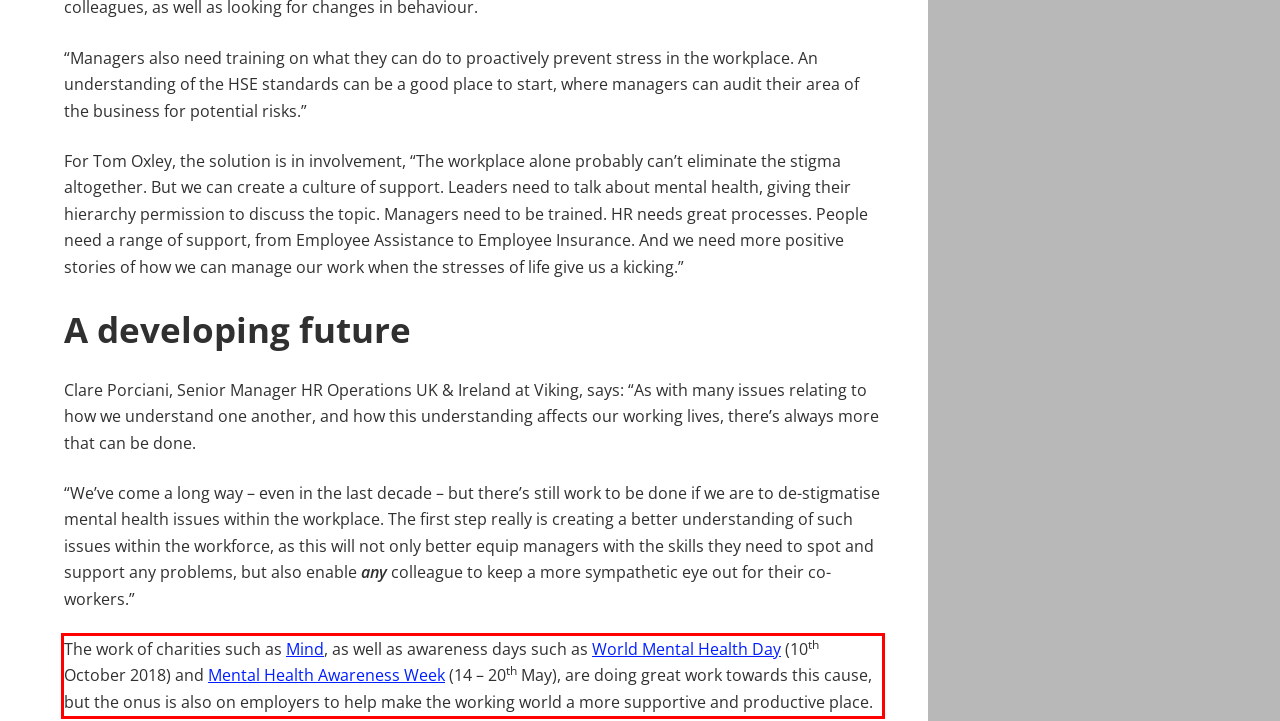Observe the screenshot of the webpage, locate the red bounding box, and extract the text content within it.

The work of charities such as Mind, as well as awareness days such as World Mental Health Day (10th October 2018) and Mental Health Awareness Week (14 – 20th May), are doing great work towards this cause, but the onus is also on employers to help make the working world a more supportive and productive place.